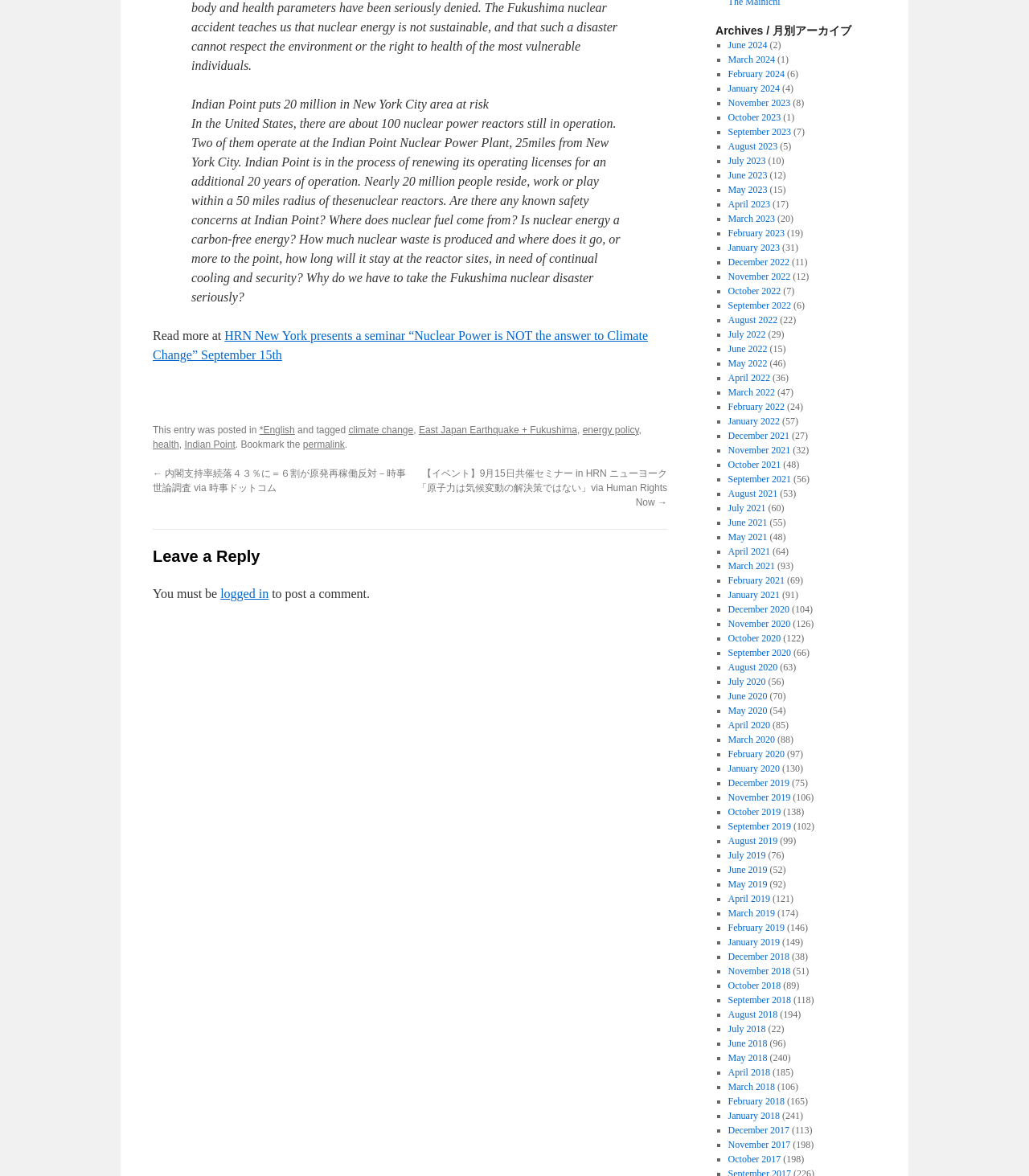Respond to the question below with a single word or phrase:
What is the topic of the seminar mentioned in the webpage?

Nuclear Power